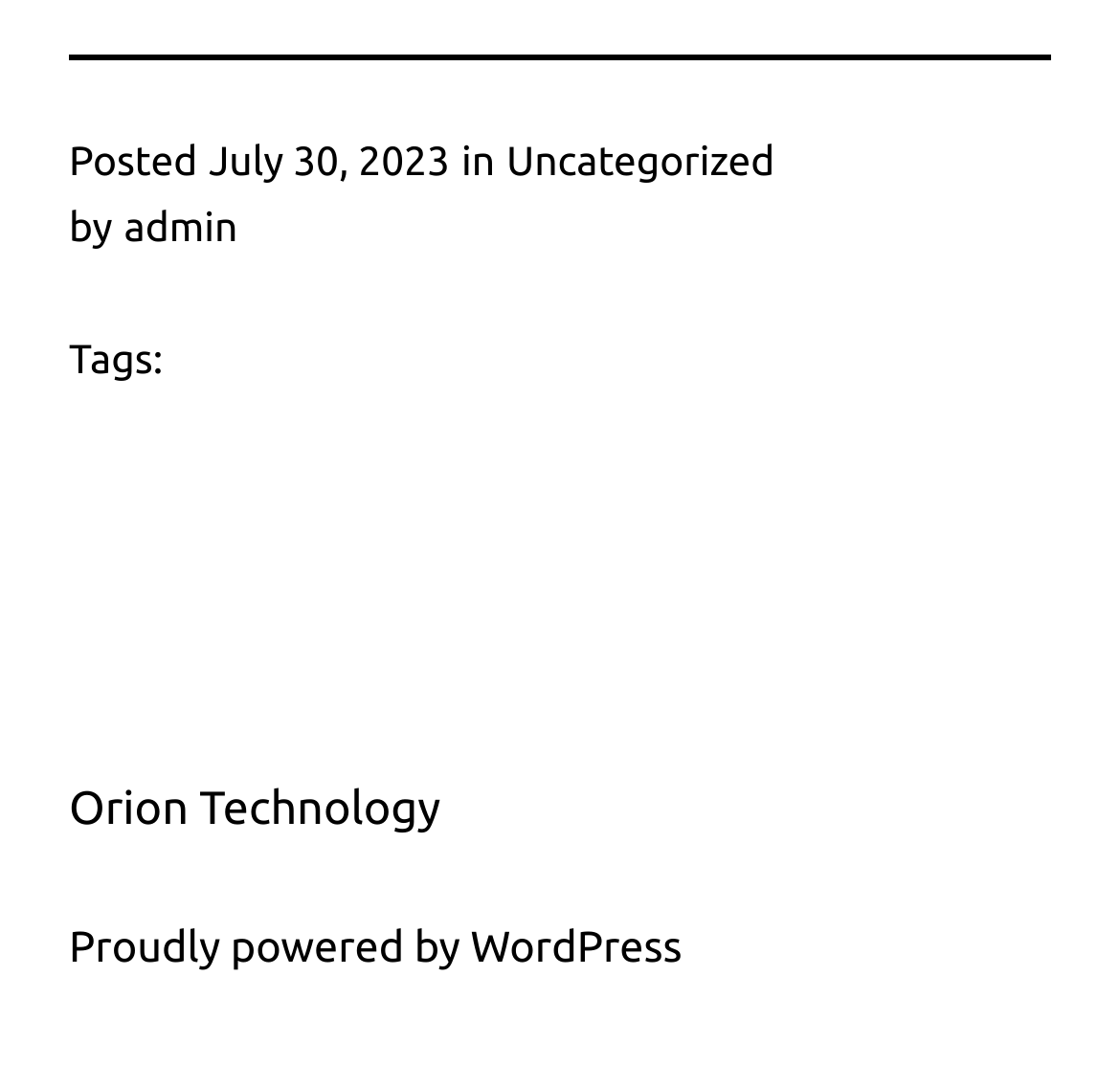Respond to the question below with a single word or phrase: What is the category of this post?

Uncategorized